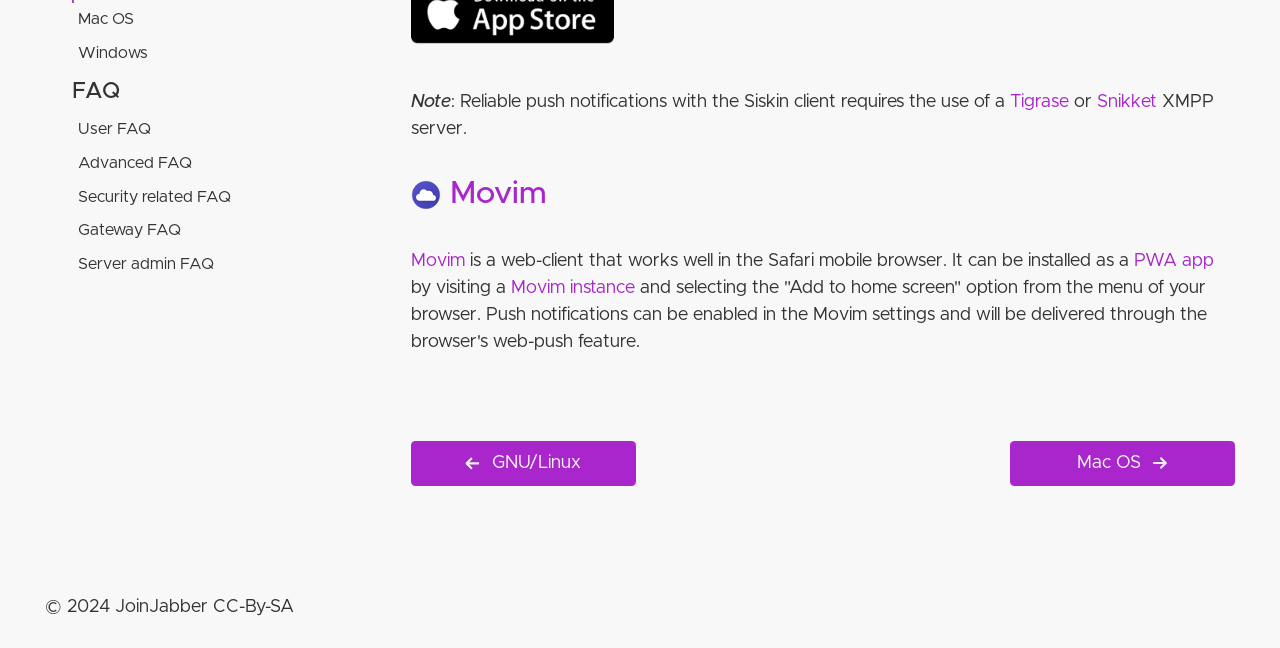Using the webpage screenshot, find the UI element described by Beagle. Provide the bounding box coordinates in the format (top-left x, top-left y, bottom-right x, bottom-right y), ensuring all values are floating point numbers between 0 and 1.

[0.072, 0.189, 0.138, 0.214]